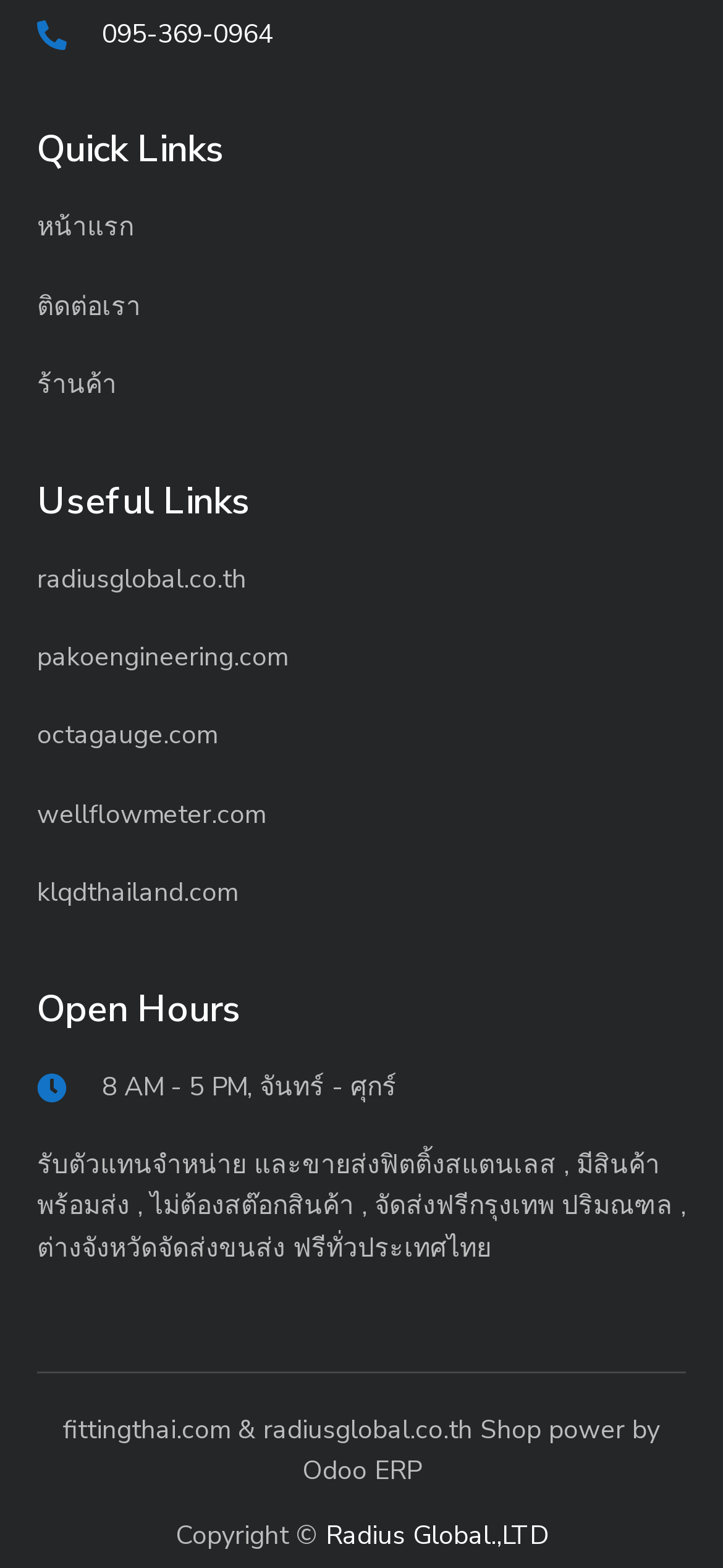Please identify the bounding box coordinates of the element's region that I should click in order to complete the following instruction: "make a donation". The bounding box coordinates consist of four float numbers between 0 and 1, i.e., [left, top, right, bottom].

None